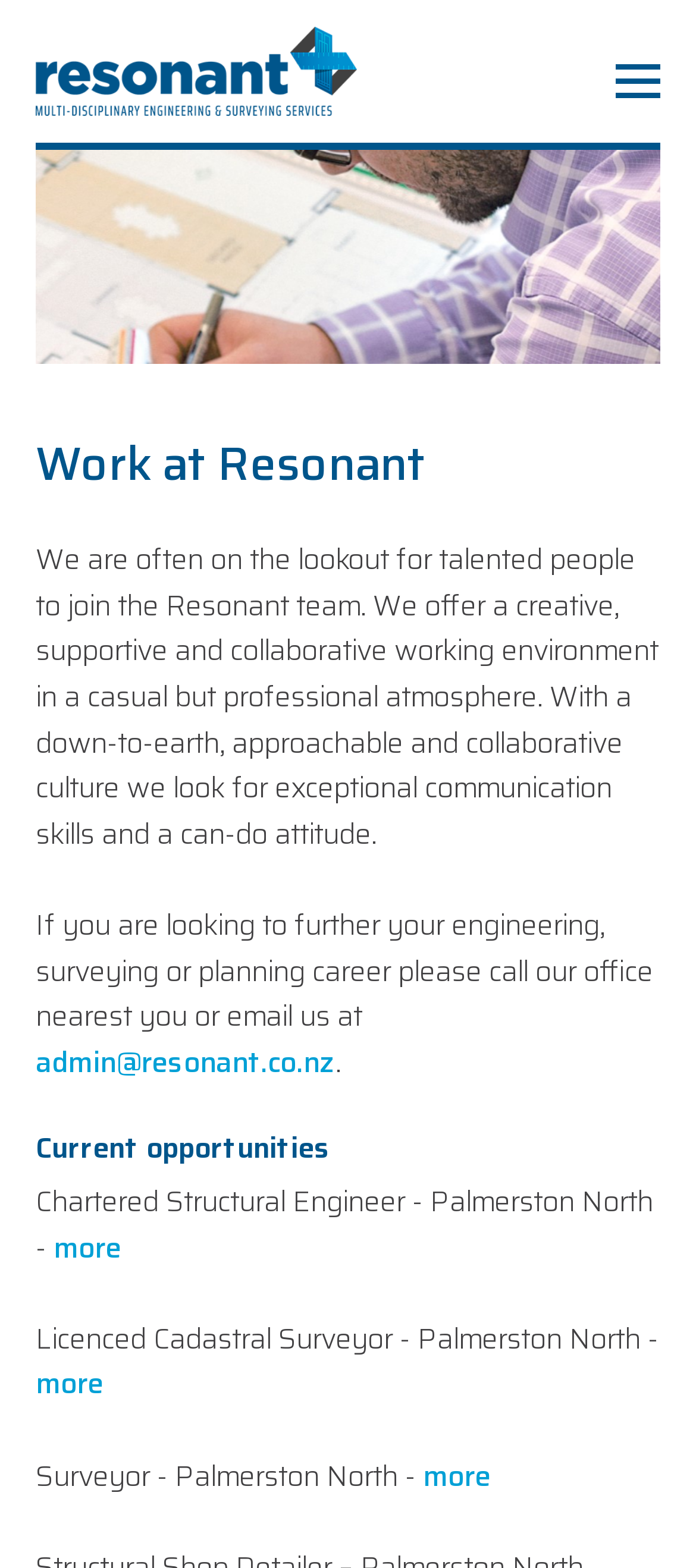Please provide a comprehensive answer to the question based on the screenshot: What is the company name?

The company name is obtained from the link 'Resonant' with bounding box coordinates [0.051, 0.017, 0.513, 0.074] and the image 'Resonant' with the same coordinates.